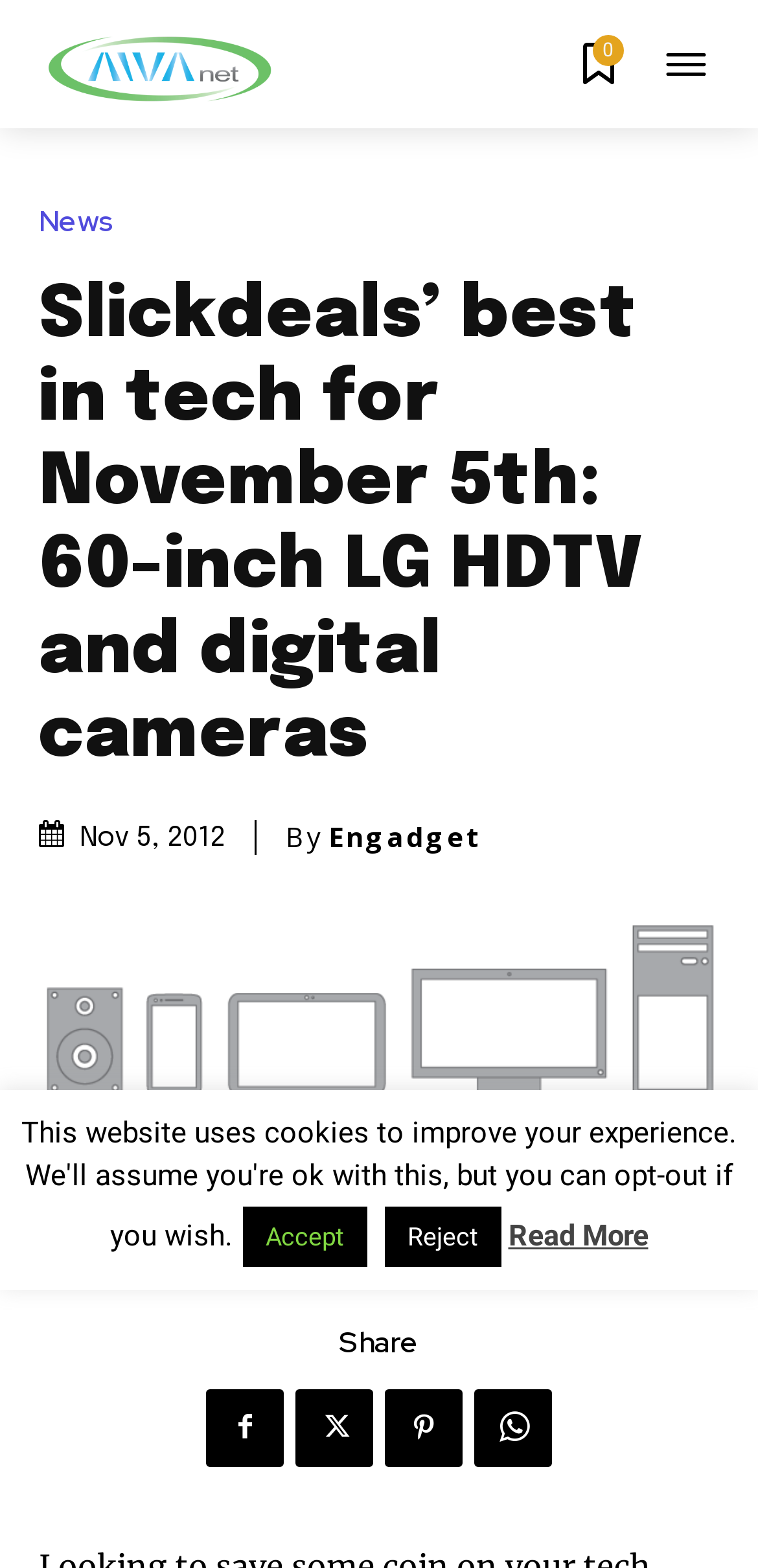Can you determine the bounding box coordinates of the area that needs to be clicked to fulfill the following instruction: "Read more about the article"?

[0.671, 0.777, 0.855, 0.799]